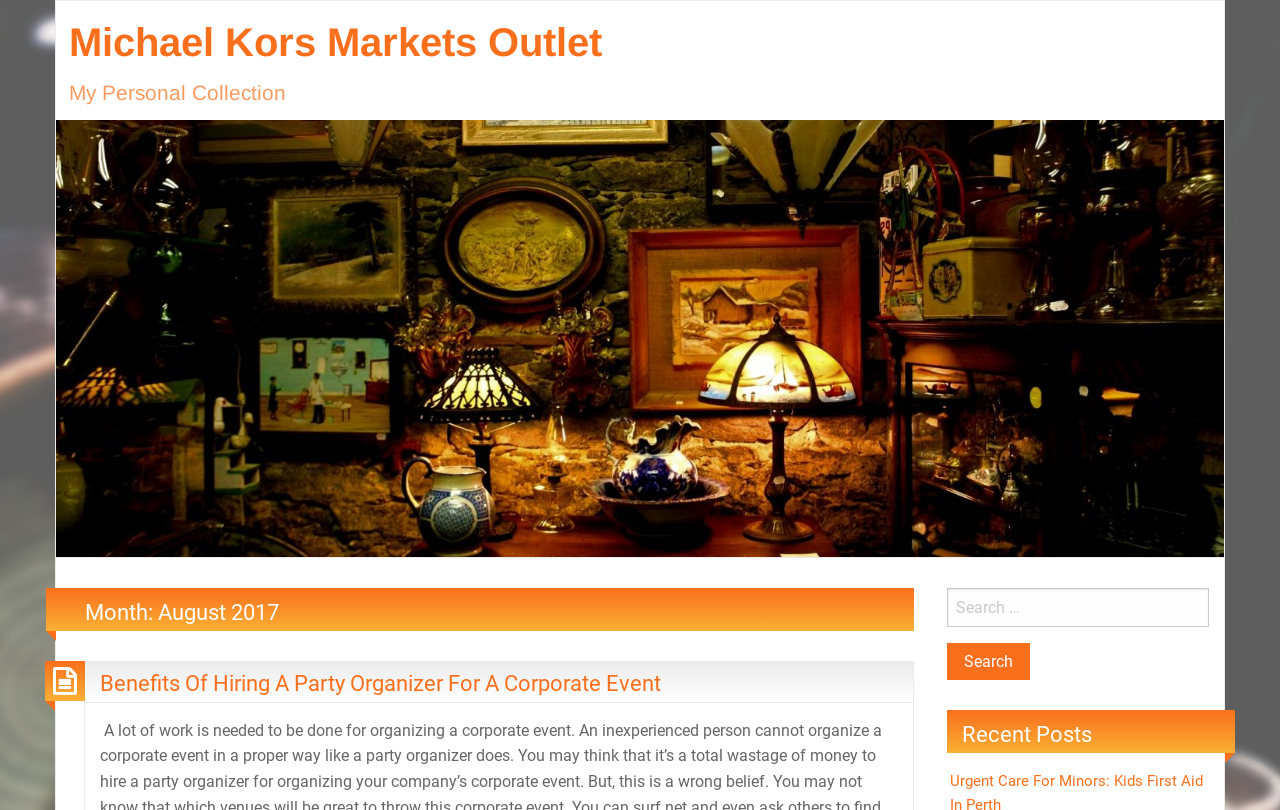Predict the bounding box coordinates of the UI element that matches this description: "parent_node: RSS Feed". The coordinates should be in the format [left, top, right, bottom] with each value between 0 and 1.

None